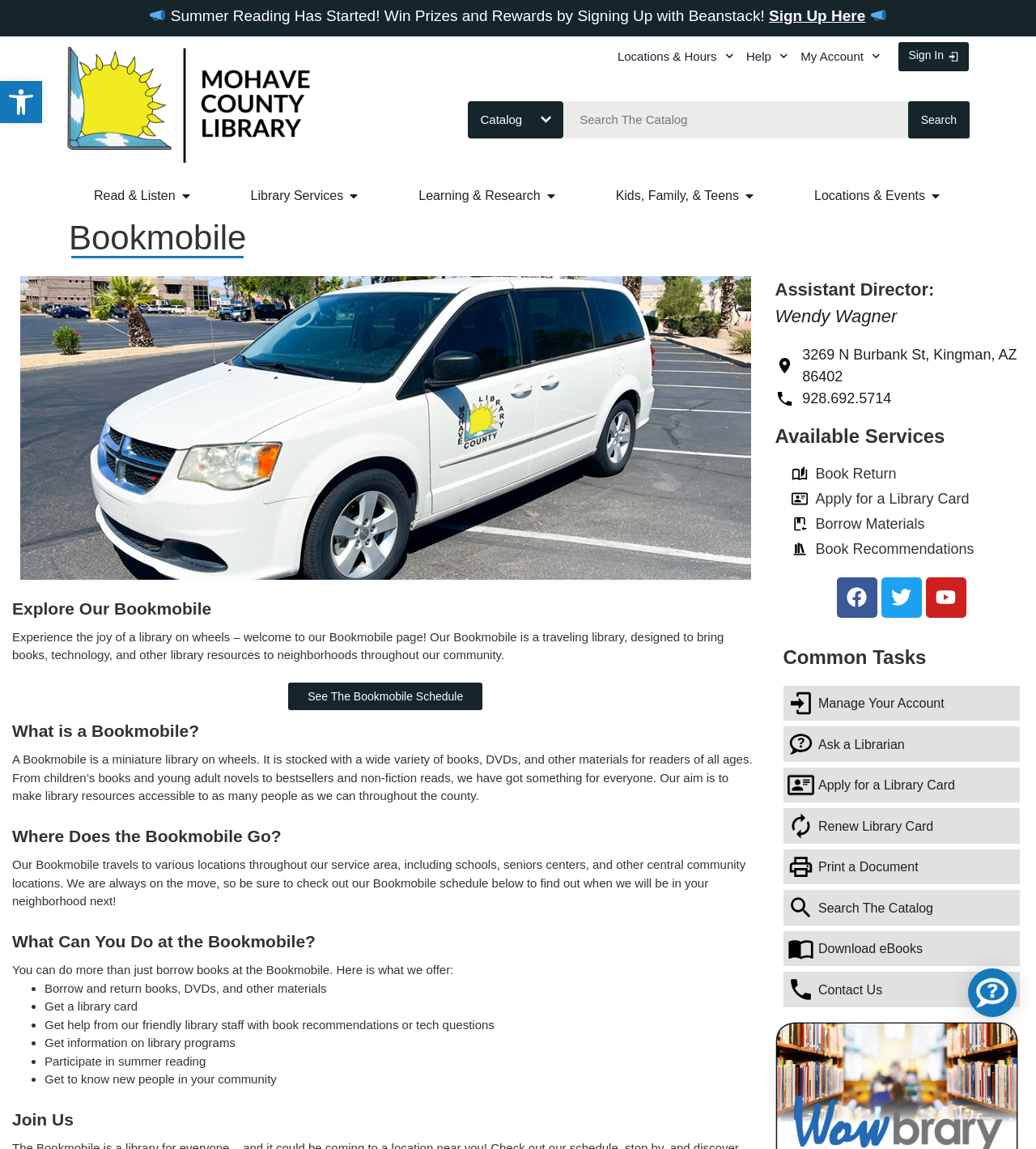Who is the Assistant Director of the library?
Deliver a detailed and extensive answer to the question.

I inferred this answer by reading the static text 'Assistant Director: Wendy Wagner' which provides the name of the Assistant Director of the library.